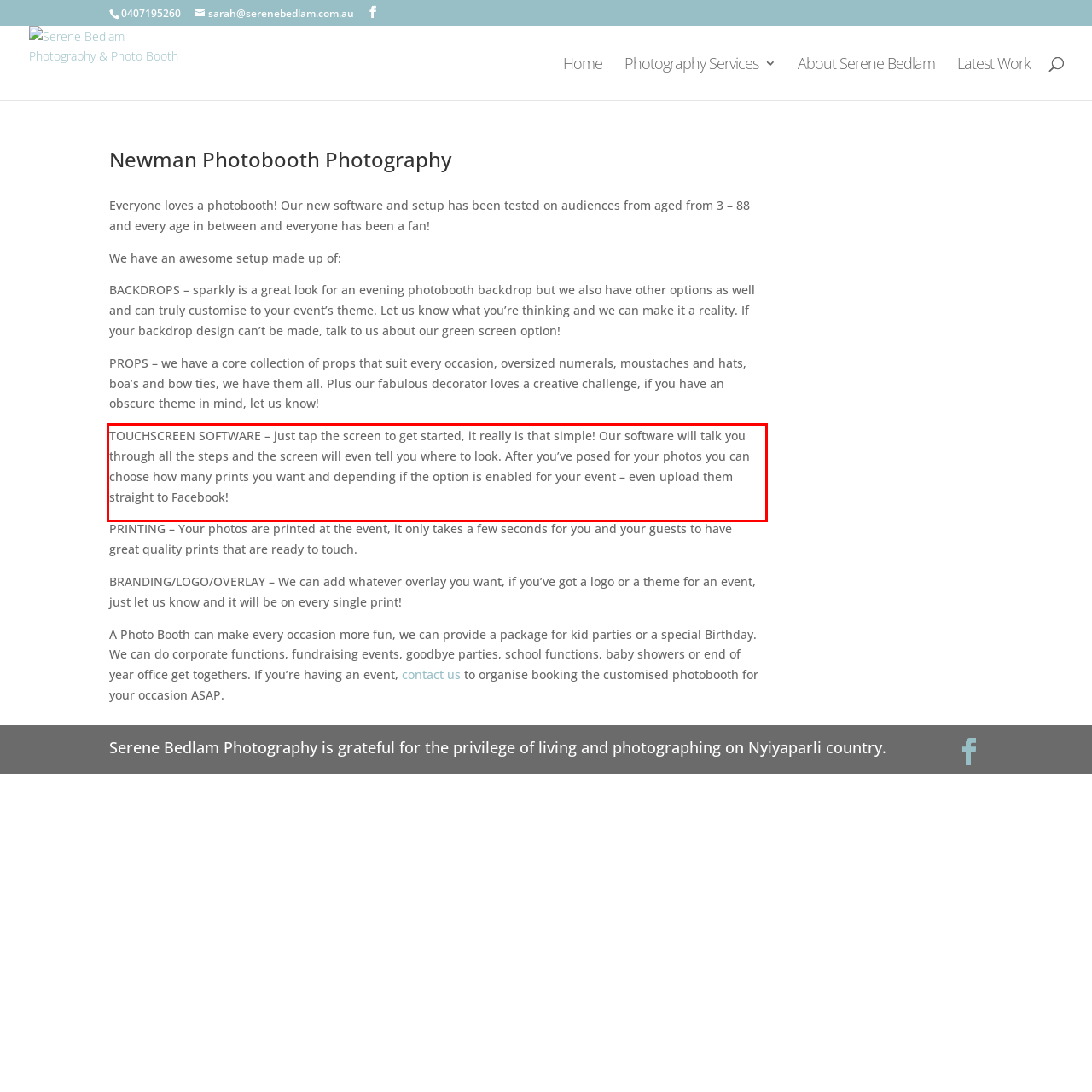Using the provided screenshot of a webpage, recognize and generate the text found within the red rectangle bounding box.

TOUCHSCREEN SOFTWARE – just tap the screen to get started, it really is that simple! Our software will talk you through all the steps and the screen will even tell you where to look. After you’ve posed for your photos you can choose how many prints you want and depending if the option is enabled for your event – even upload them straight to Facebook!